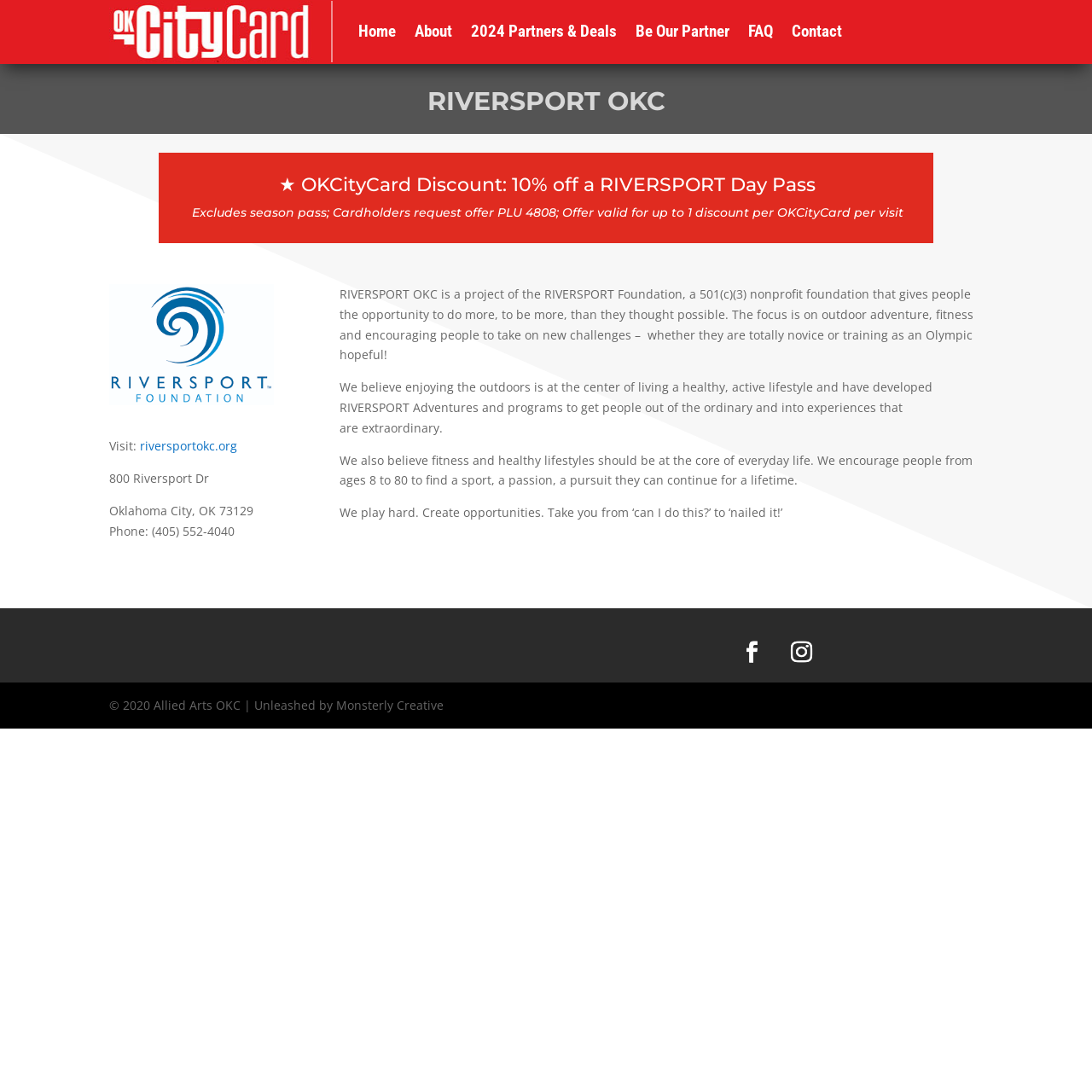Describe all visible elements and their arrangement on the webpage.

The webpage is about Riversport OKC, an outdoor adventure and fitness center. At the top, there is a large heading "RIVERSPORT OKC" followed by a smaller heading "★ OKCityCard Discount: 10% off a RIVERSPORT Day Pass". Below these headings, there is a paragraph of text explaining the discount details.

To the right of the headings, there is an image. Below the image, there is a section with contact information, including a "Visit" label, a link to the website "riversportokc.org", an address "800 Riversport Dr, Oklahoma City, OK 73129", and a phone number "Phone: (405) 552-4040".

Further down, there is a large block of text that describes the mission and values of Riversport OKC, focusing on outdoor adventure, fitness, and encouraging people to take on new challenges. The text is divided into three paragraphs.

At the bottom of the page, there are two social media links, represented by icons. Below these links, there is a footer section with a copyright notice "© 2020 Allied Arts OKC | Unleashed by Monsterly Creative".